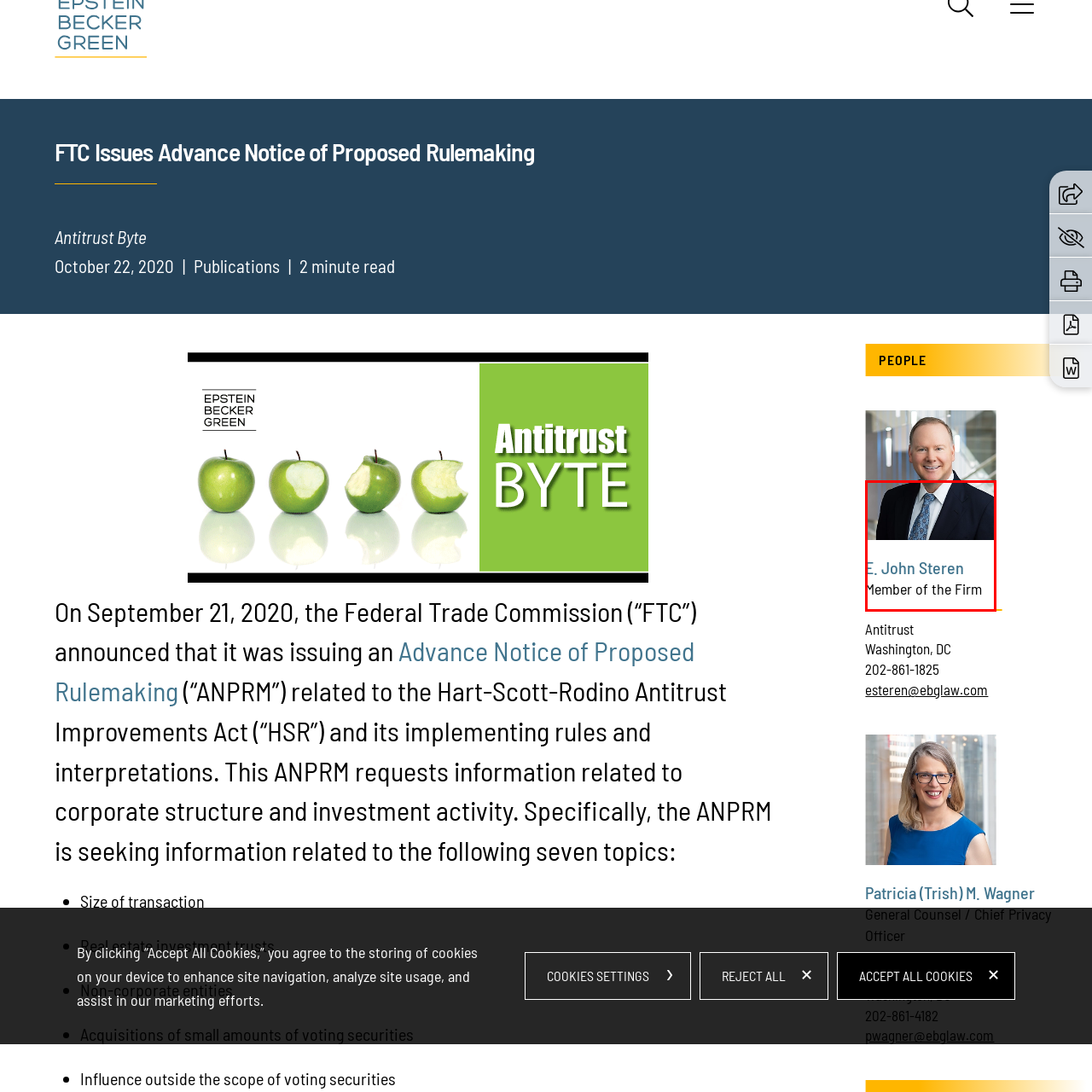Check the image highlighted in red, What is E. John Steren's role in the firm?
 Please answer in a single word or phrase.

Member of the Firm